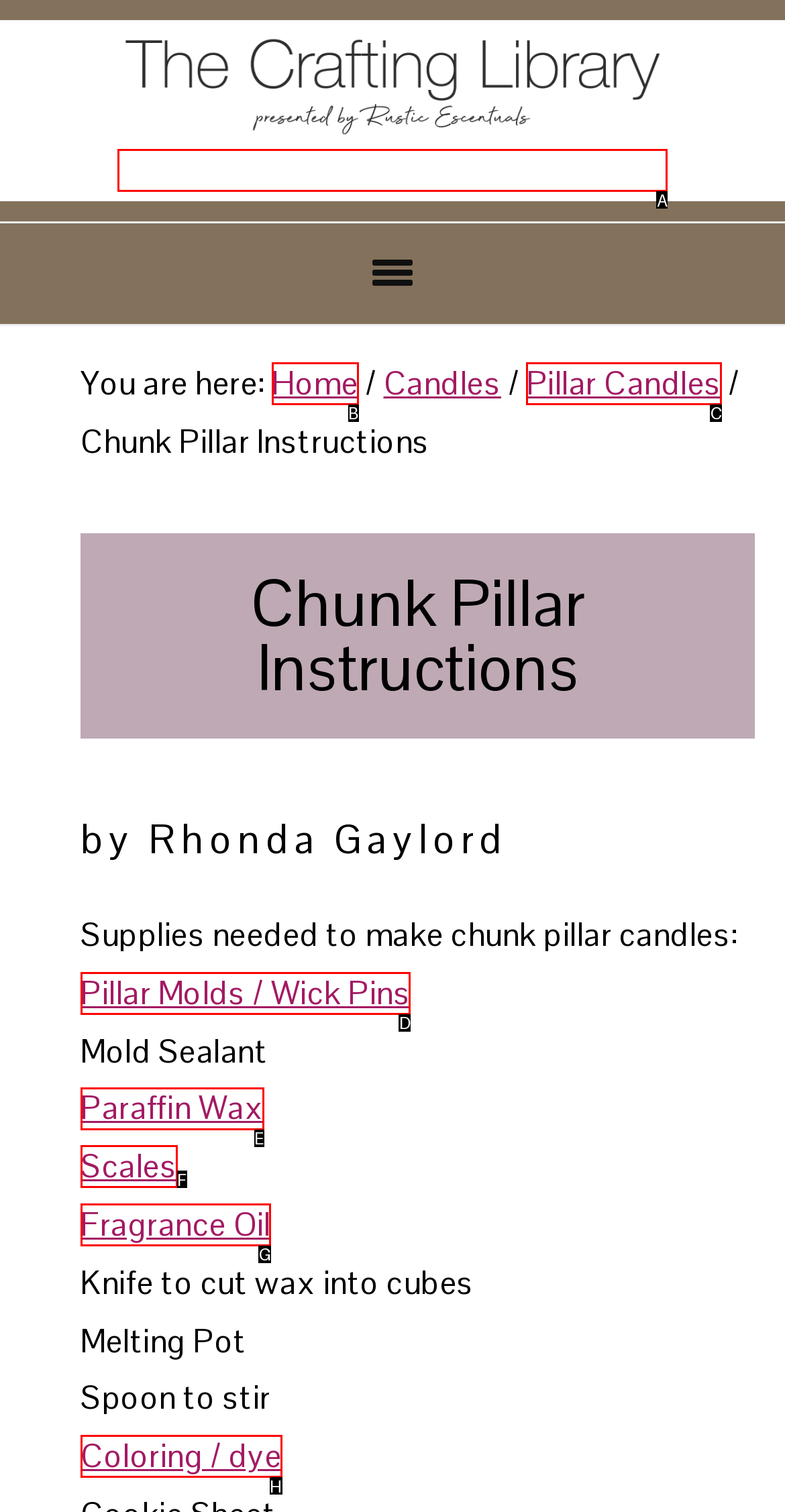Choose the letter that corresponds to the correct button to accomplish the task: Buy 'Pillar Molds / Wick Pins'
Reply with the letter of the correct selection only.

D